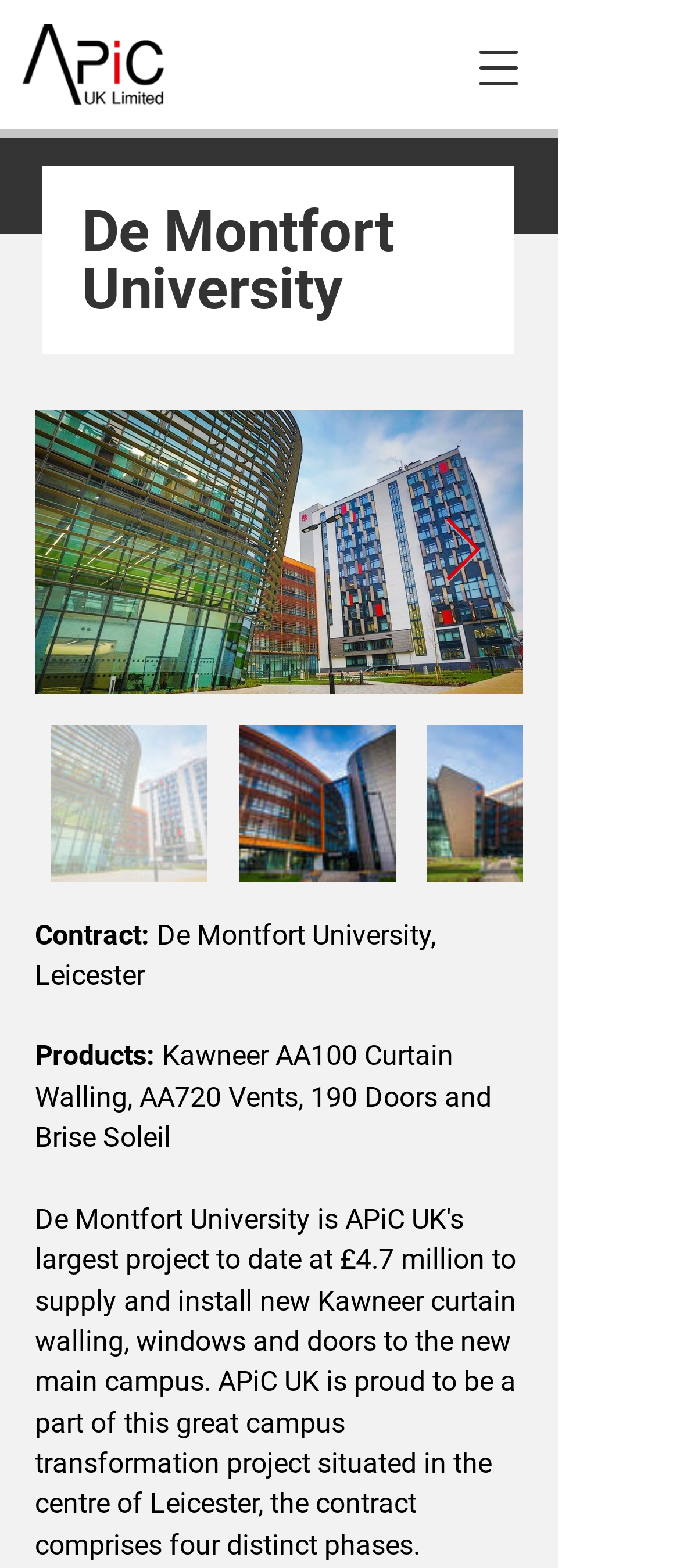Detail the various sections and features present on the webpage.

The webpage is about De Montfort University and its campus expansion, with a focus on APiC UK's transformative role in the project. At the top left corner, there is an APiC logo image, accompanied by a heading that reads "De Montfort University". 

Below the logo, there is a large image that takes up most of the width of the page, showing a scene related to the university. To the right of the image, there is a navigation button labeled "Next Item" with an arrow icon.

On the left side of the page, there are several lines of text, including "Contract: De Montfort University, Leicester" and "Products: Kawneer AA100 Curtain Walling, AA720 Vents, 190 Doors and Brise Soleil", which provide details about the project. 

At the top right corner, there is a button to open the navigation menu. Overall, the page has a clean layout, with a prominent image and clear headings and text that provide information about the project.